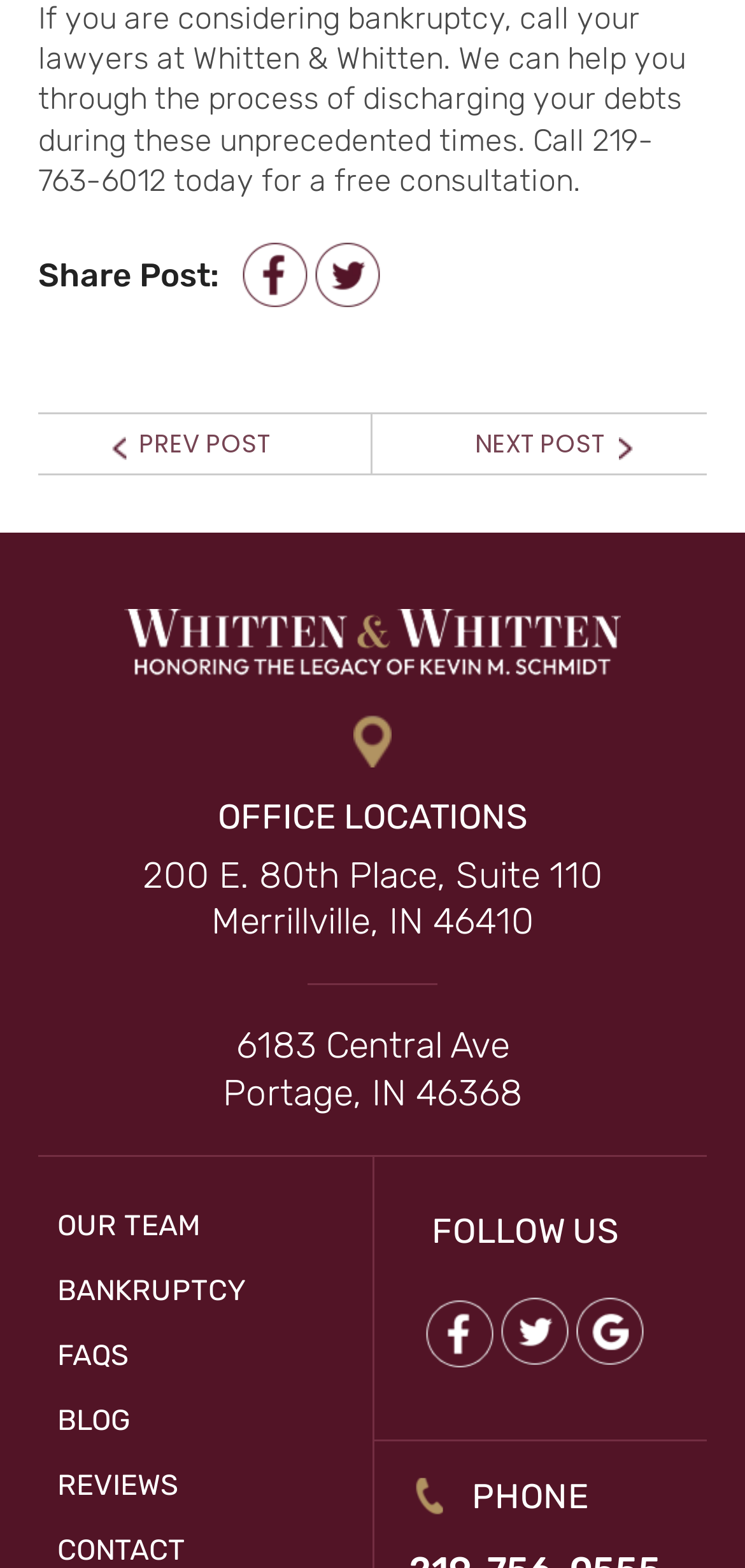Use a single word or phrase to answer the question: 
What is the last heading on the webpage?

PHONE